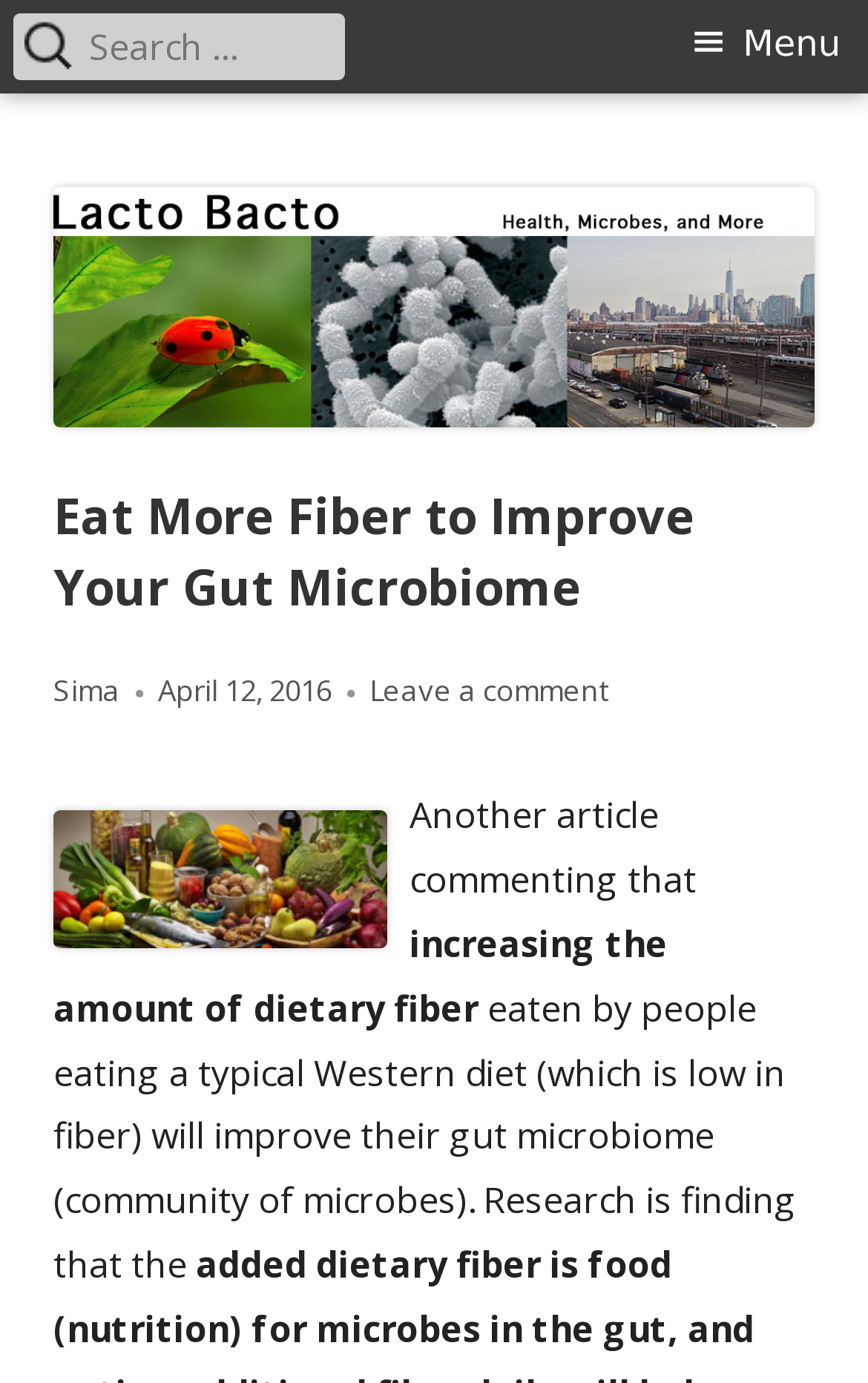Answer with a single word or phrase: 
What is the topic of the article?

Gut Microbiome